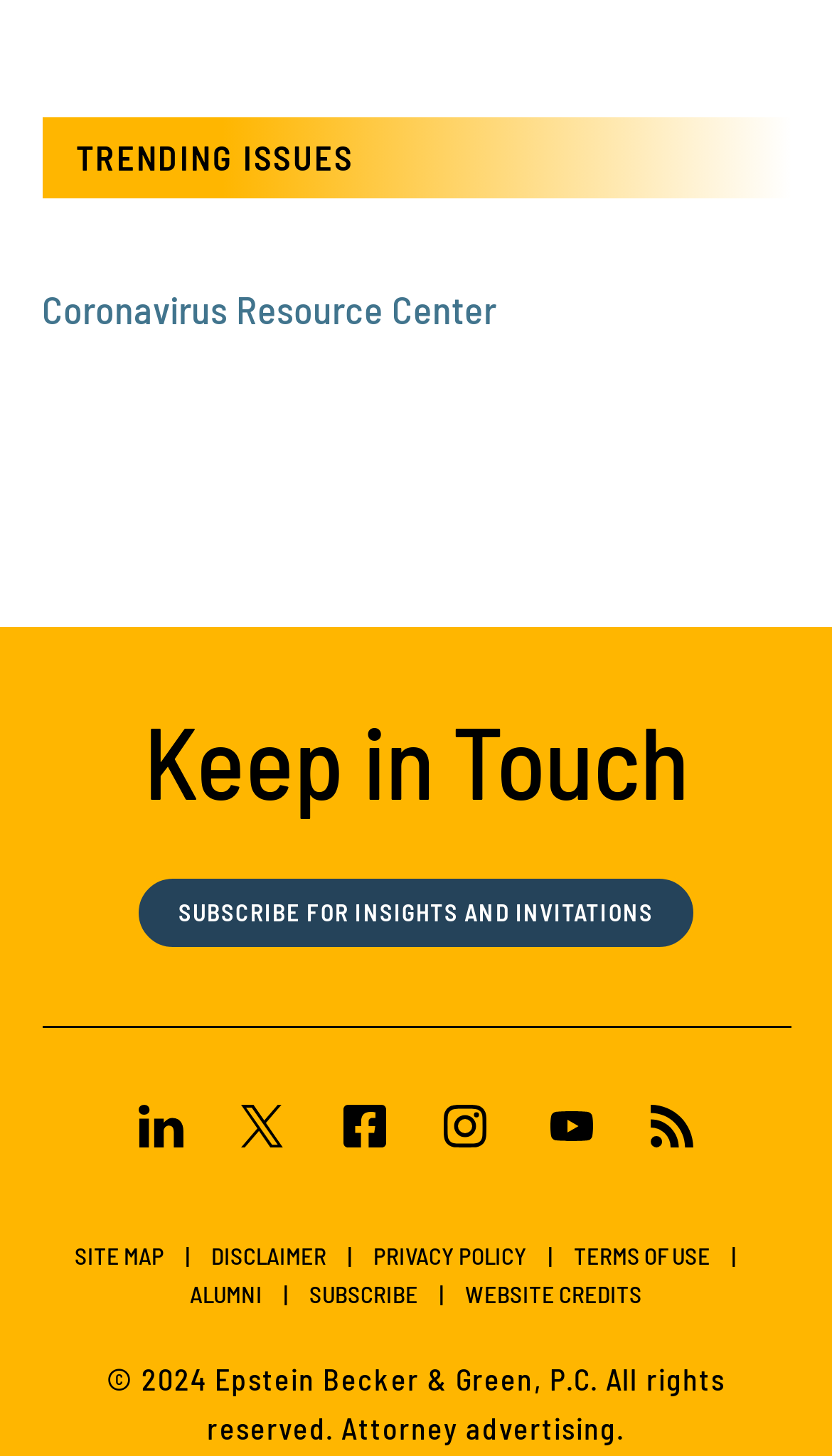Locate the bounding box coordinates of the clickable element to fulfill the following instruction: "Subscribe for insights and invitations". Provide the coordinates as four float numbers between 0 and 1 in the format [left, top, right, bottom].

[0.161, 0.601, 0.839, 0.653]